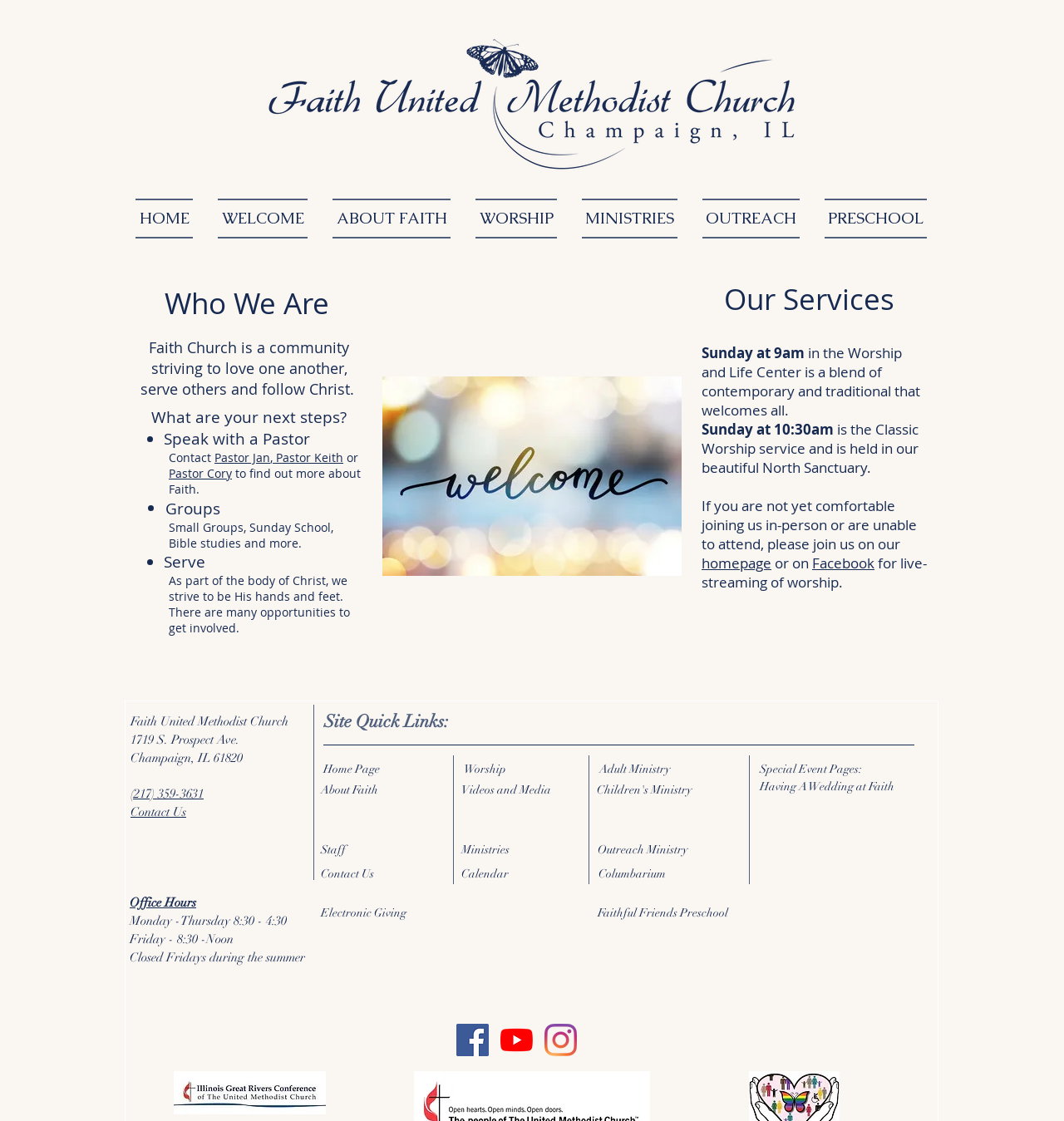Provide a short answer to the following question with just one word or phrase: What are the social media platforms available?

Facebook, YouTube, Instagram